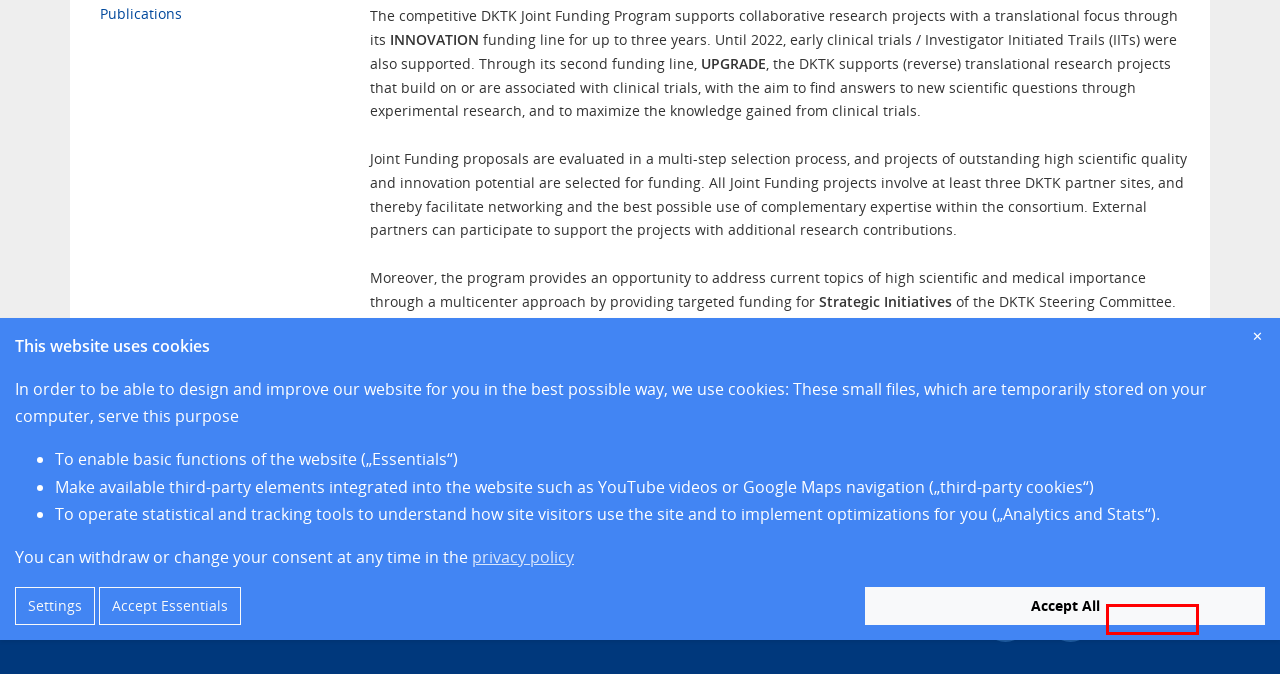You are given a screenshot of a webpage within which there is a red rectangle bounding box. Please choose the best webpage description that matches the new webpage after clicking the selected element in the bounding box. Here are the options:
A. DKTK Researchers :: DKTK
B. DKTK News and Events RSS
C. Strategic Initiatives :: DKTK
D. Legal Notice :: DKTK
E. DKTK – German Cancer Research Center
F. Publications :: DKTK
G. Data Privacy Protection :: DKTK
H. German Cancer Research Center

B